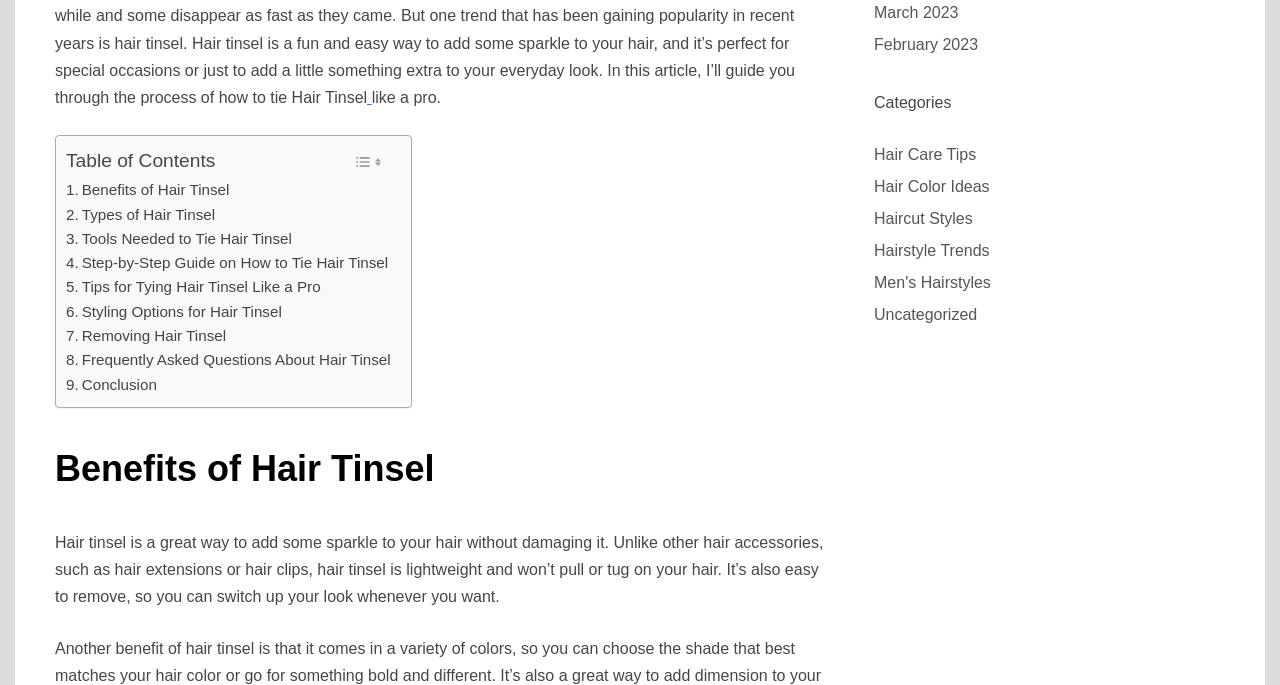How many categories are listed on the webpage?
Refer to the image and respond with a one-word or short-phrase answer.

6